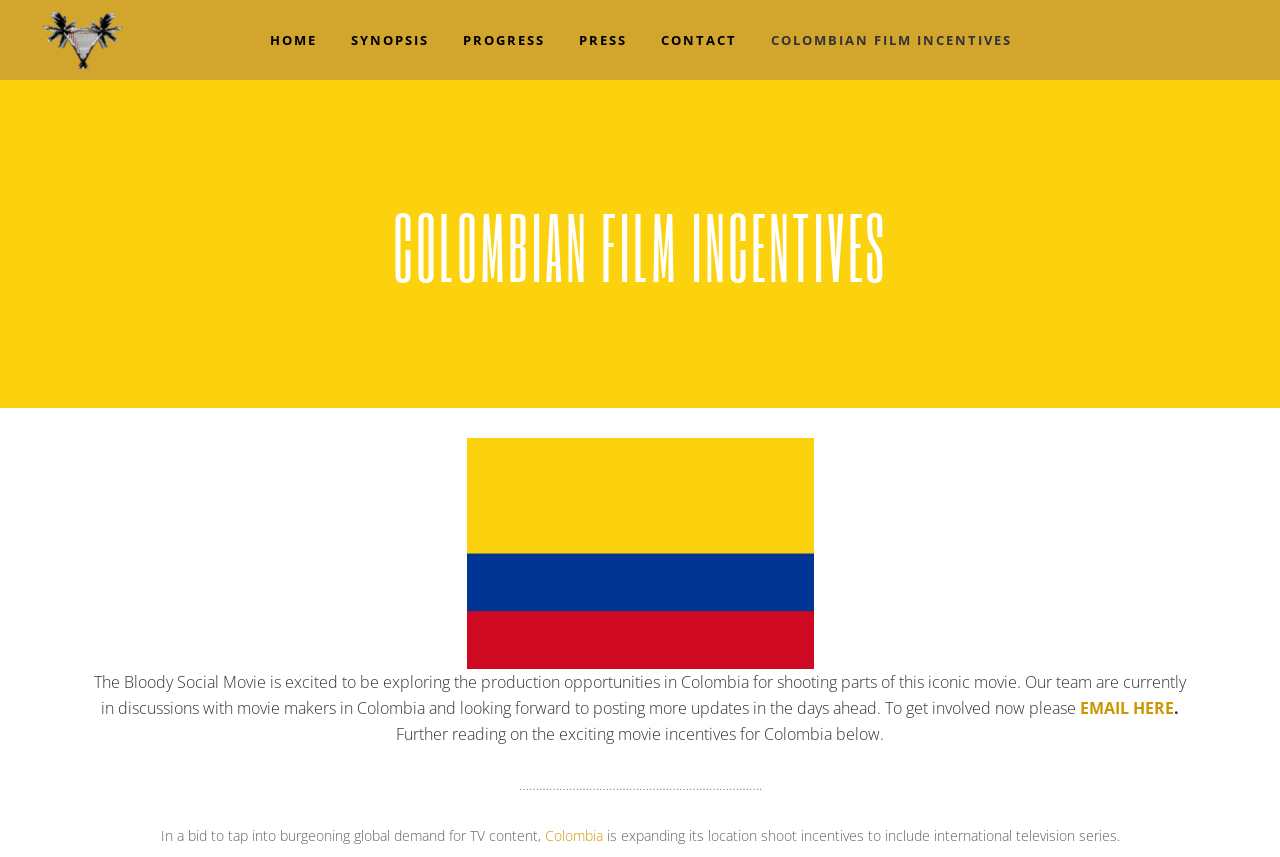Please determine the bounding box of the UI element that matches this description: A WordPress Commenter. The coordinates should be given as (top-left x, top-left y, bottom-right x, bottom-right y), with all values between 0 and 1.

None